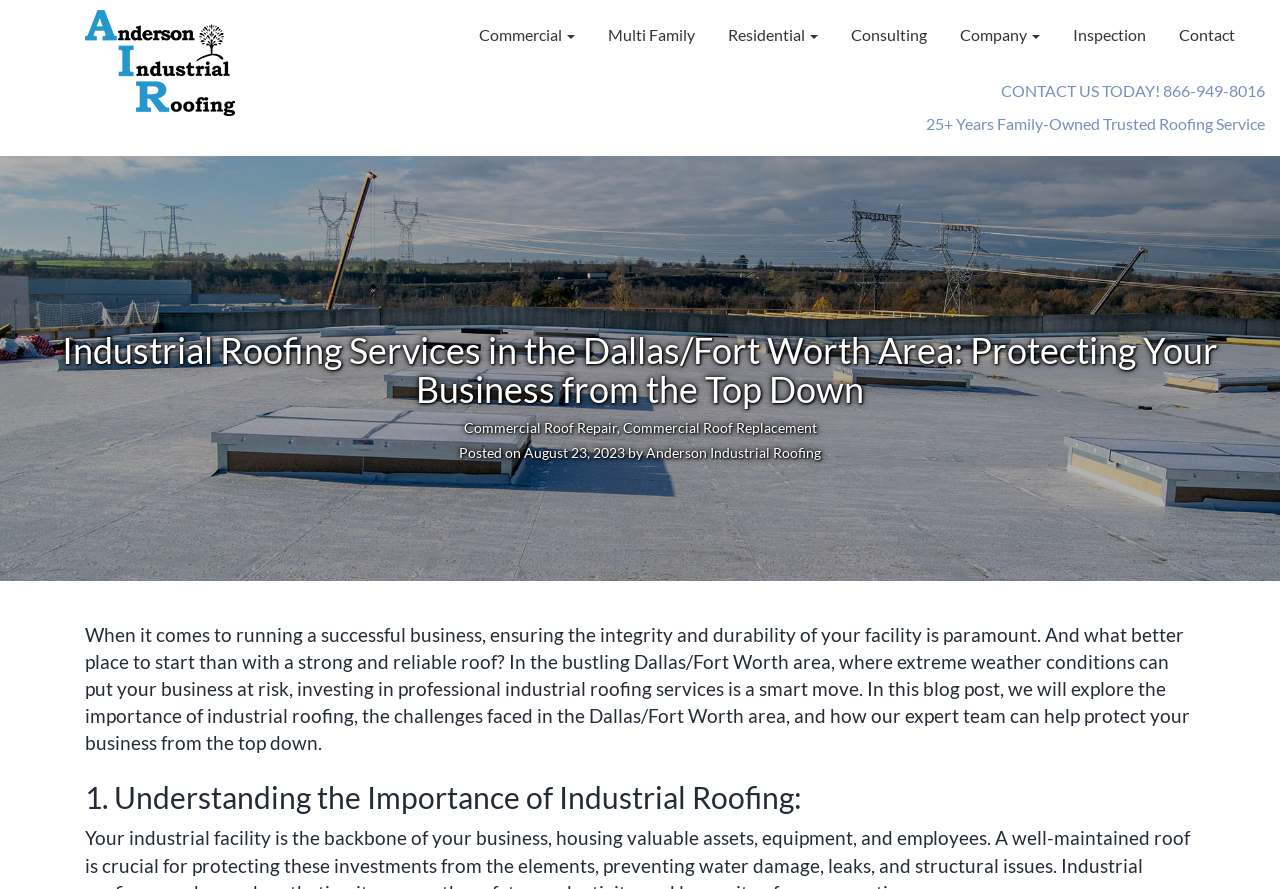Offer a detailed account of what is visible on the webpage.

The webpage is about industrial roofing services in the Dallas/Fort Worth area, with a focus on protecting businesses from the top down. At the top left of the page, there is a logo and a link to "AIR Roofs" accompanied by an image. Below this, there is a navigation menu with seven links: "Commercial", "Multi Family", "Residential", "Consulting", "Company", "Inspection", and "Contact", which are evenly spaced and aligned horizontally.

To the right of the navigation menu, there are two promotional texts: "CONTACT US TODAY! 866-949-8016" and "25+ Years Family-Owned Trusted Roofing Service". Below these, there are three headings that introduce the main content of the page. The first heading is the title of the page, "Industrial Roofing Services in the Dallas/Fort Worth Area: Protecting Your Business from the Top Down". The second heading is "Commercial Roof Repair, Commercial Roof Replacement", and the third heading indicates the date and author of the blog post.

The main content of the page is a block of text that discusses the importance of industrial roofing in the Dallas/Fort Worth area, the challenges faced, and how the expert team can help protect businesses. This text is divided into sections, with the first section titled "1. Understanding the Importance of Industrial Roofing:". Overall, the webpage has a clear structure, with a prominent navigation menu, promotional texts, and a main content area that provides detailed information about industrial roofing services.